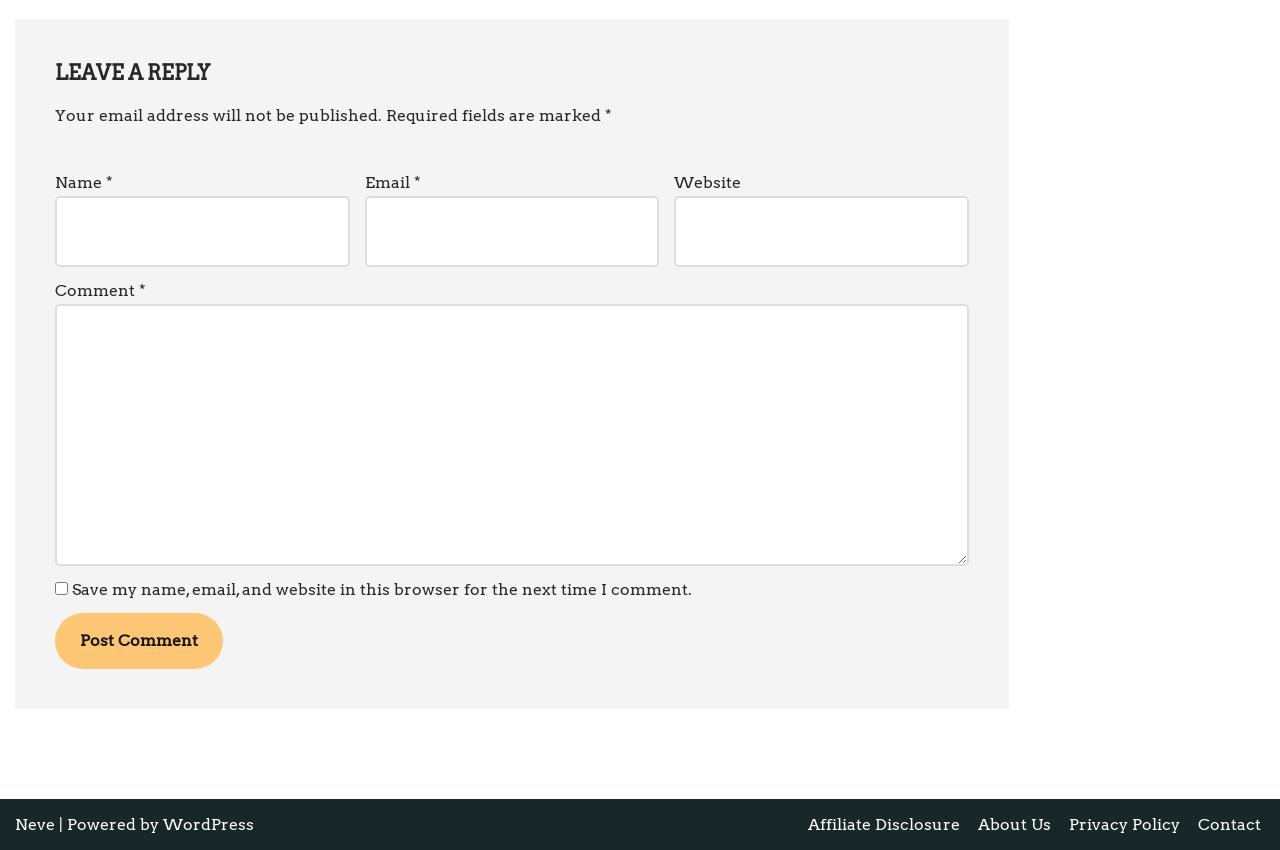Please determine the bounding box coordinates of the element's region to click in order to carry out the following instruction: "Write a comment". The coordinates should be four float numbers between 0 and 1, i.e., [left, top, right, bottom].

[0.043, 0.358, 0.757, 0.666]